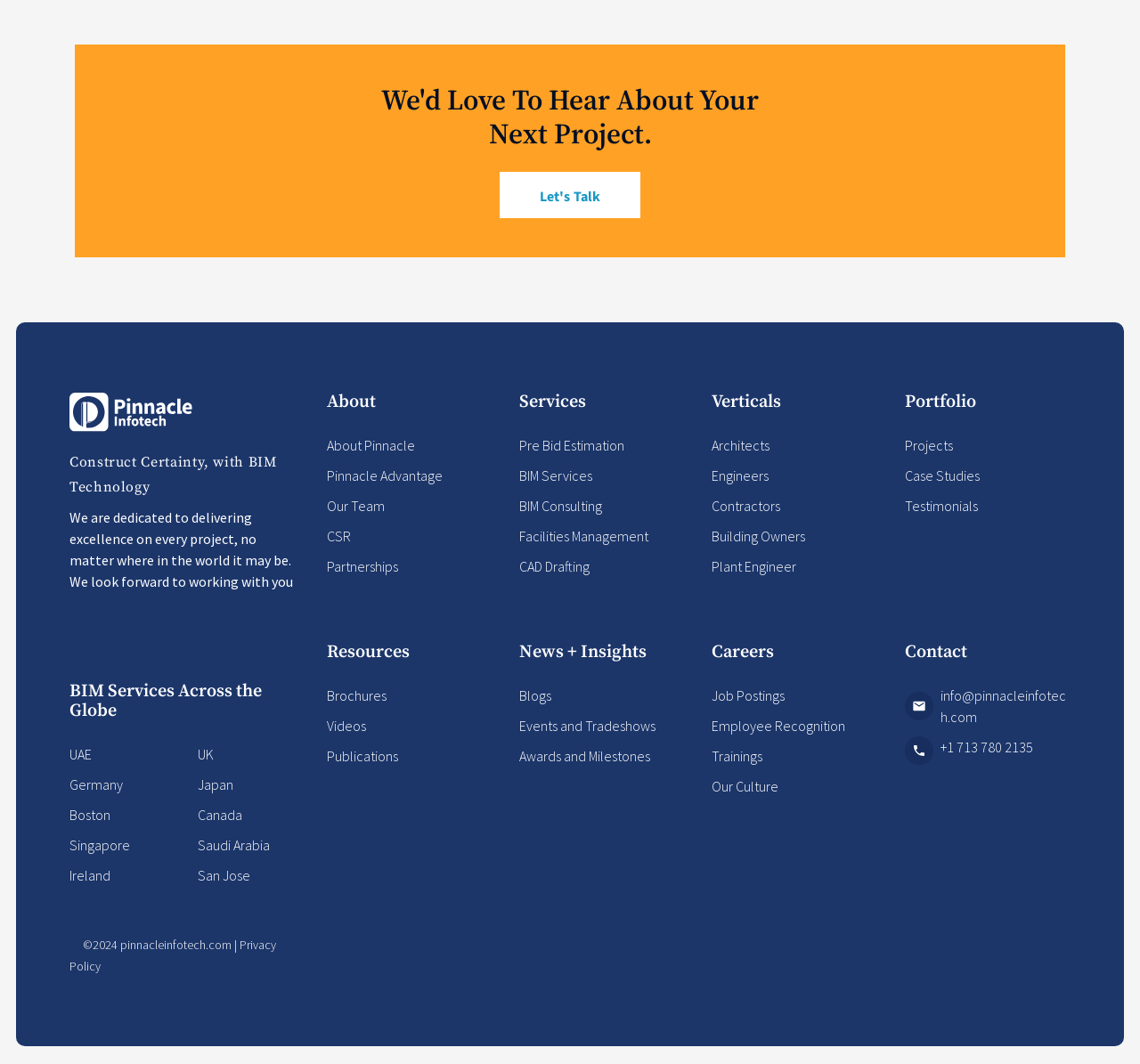What services does the company offer?
From the details in the image, provide a complete and detailed answer to the question.

The company offers various services which are listed under the 'Services' heading, including BIM Services, Pre Bid Estimation, BIM Consulting, Facilities Management, and CAD Drafting, indicating the company's expertise in providing a range of services related to BIM technology.